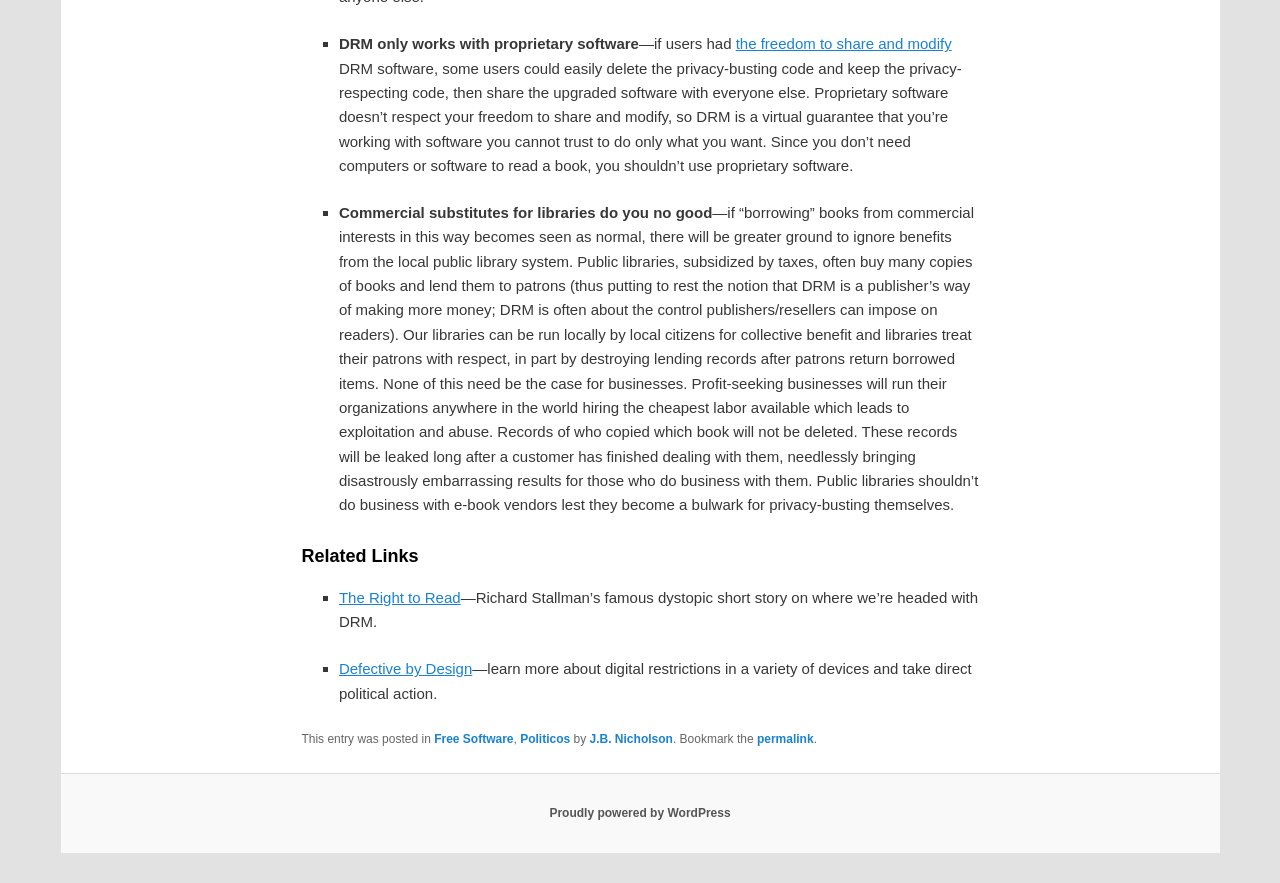What is the software platform used to power the website?
Give a detailed explanation using the information visible in the image.

The website is powered by WordPress, as indicated by the footer section of the webpage, which displays the text 'Proudly powered by WordPress'.